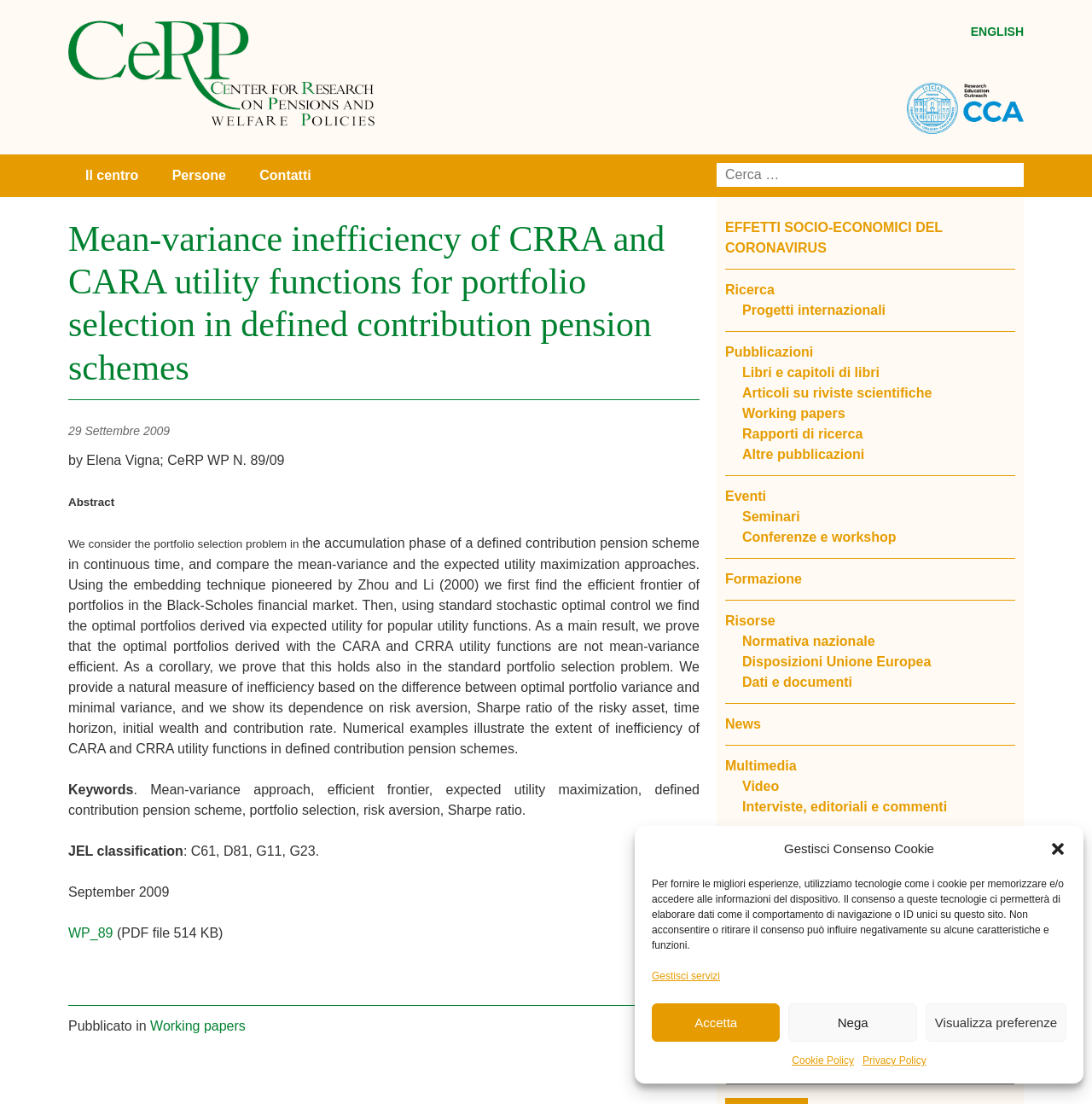Answer the question in one word or a short phrase:
What is the topic of the article?

Portfolio selection in defined contribution pension schemes